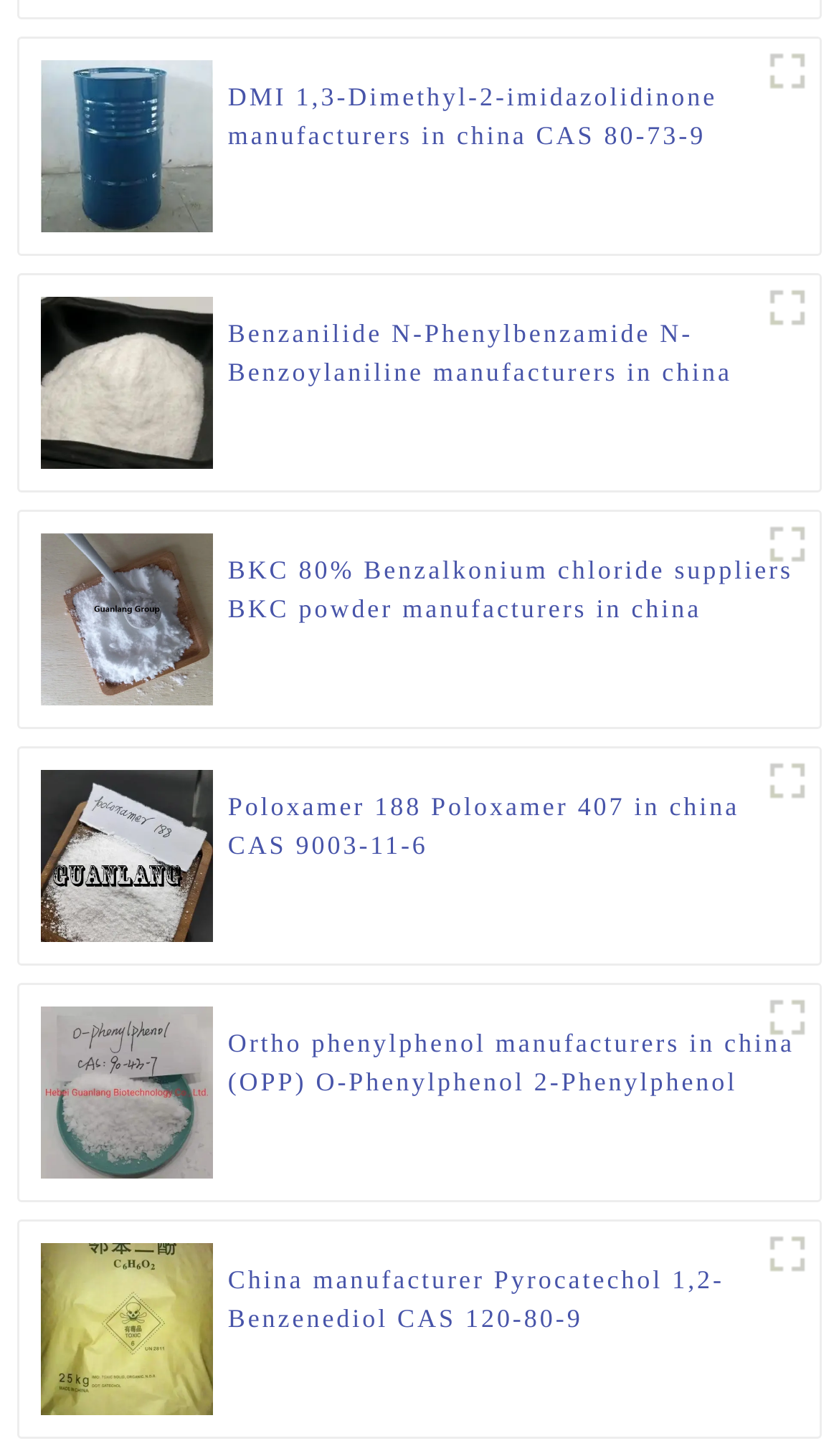Please identify the bounding box coordinates of the element on the webpage that should be clicked to follow this instruction: "Explore Poloxamer 188 manufacturers in china". The bounding box coordinates should be given as four float numbers between 0 and 1, formatted as [left, top, right, bottom].

[0.272, 0.541, 0.952, 0.595]